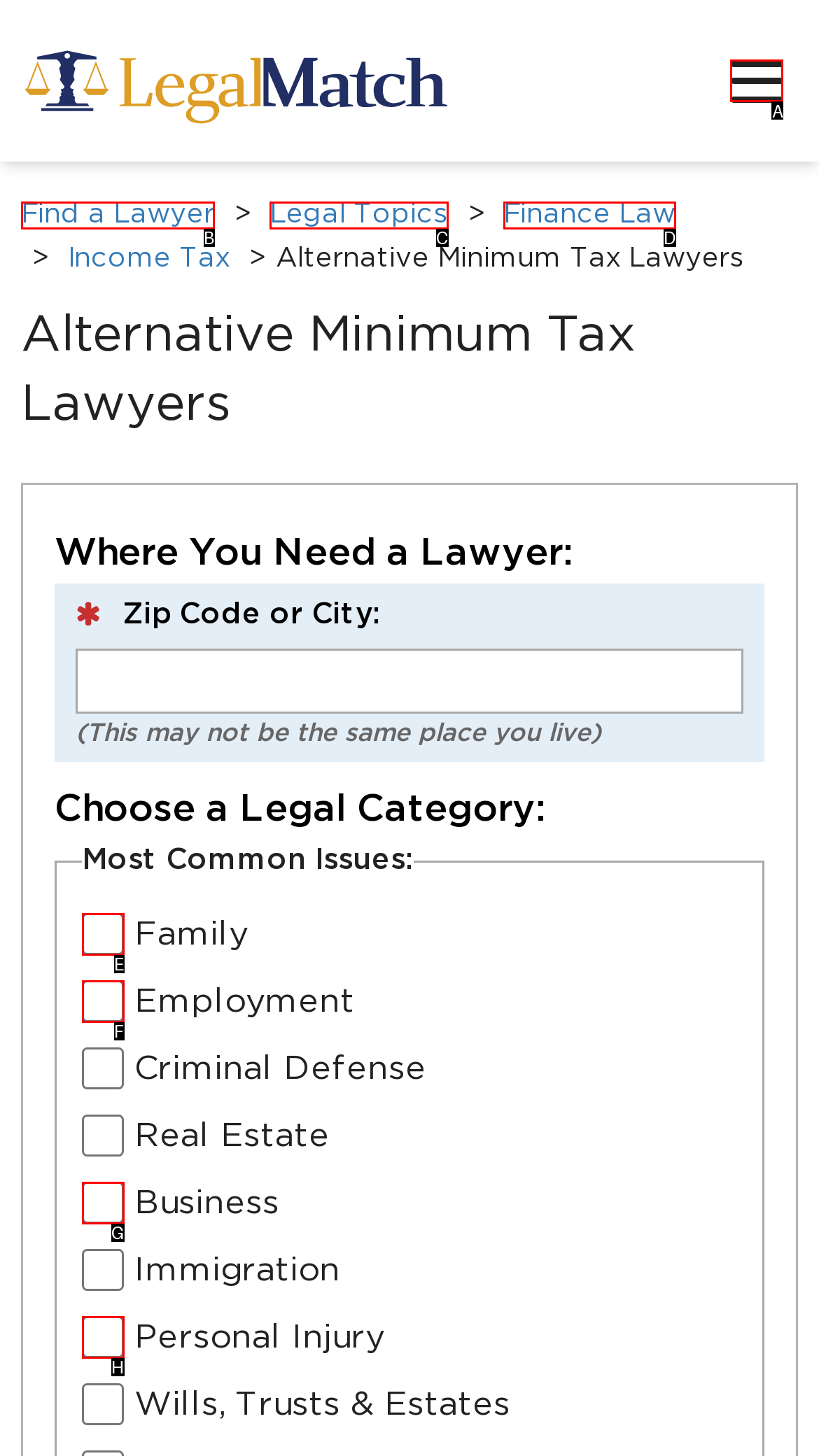Indicate which UI element needs to be clicked to fulfill the task: Mark this comment as helpful
Answer with the letter of the chosen option from the available choices directly.

None